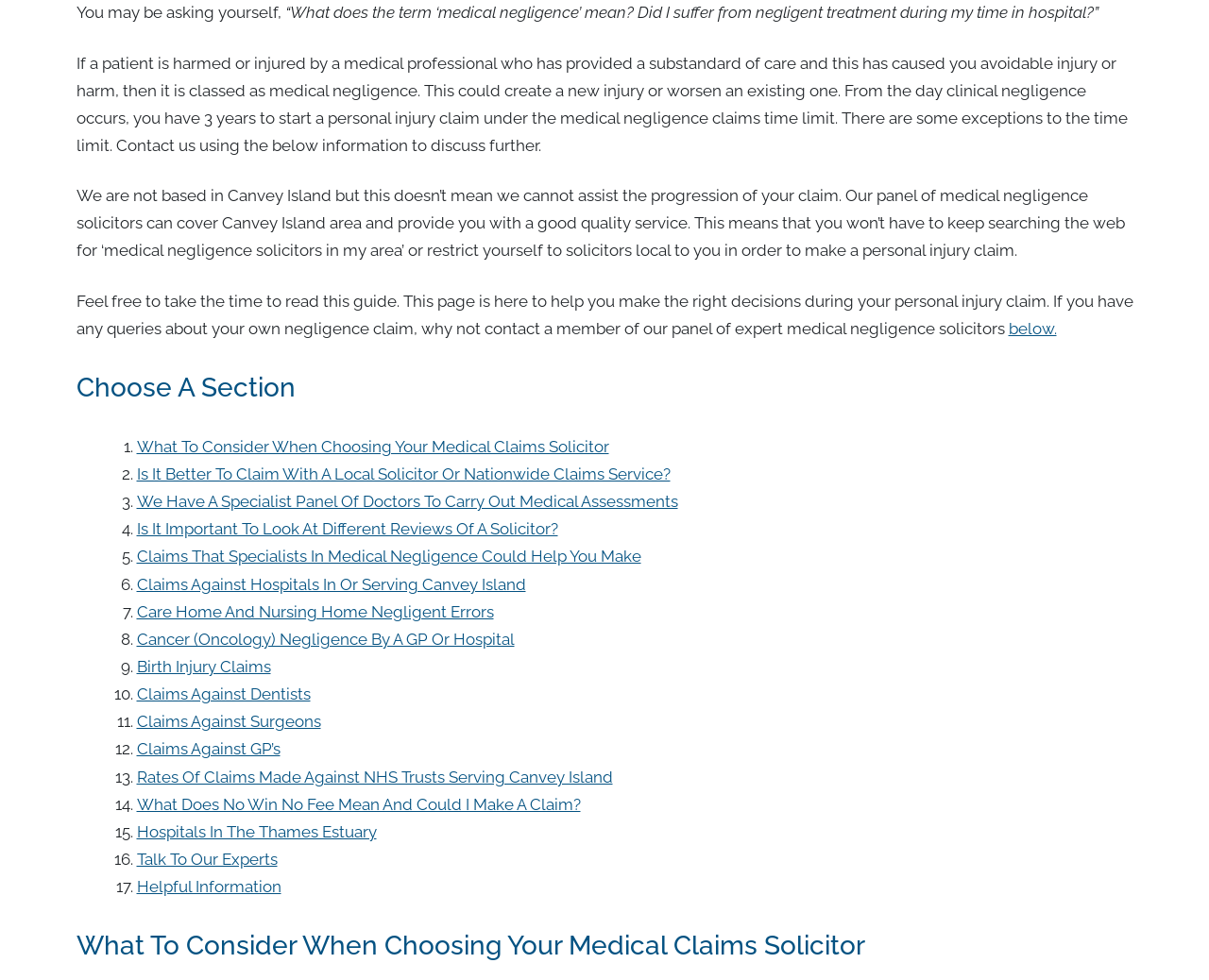Please reply with a single word or brief phrase to the question: 
What does 'No Win No Fee' mean?

No fee if no win